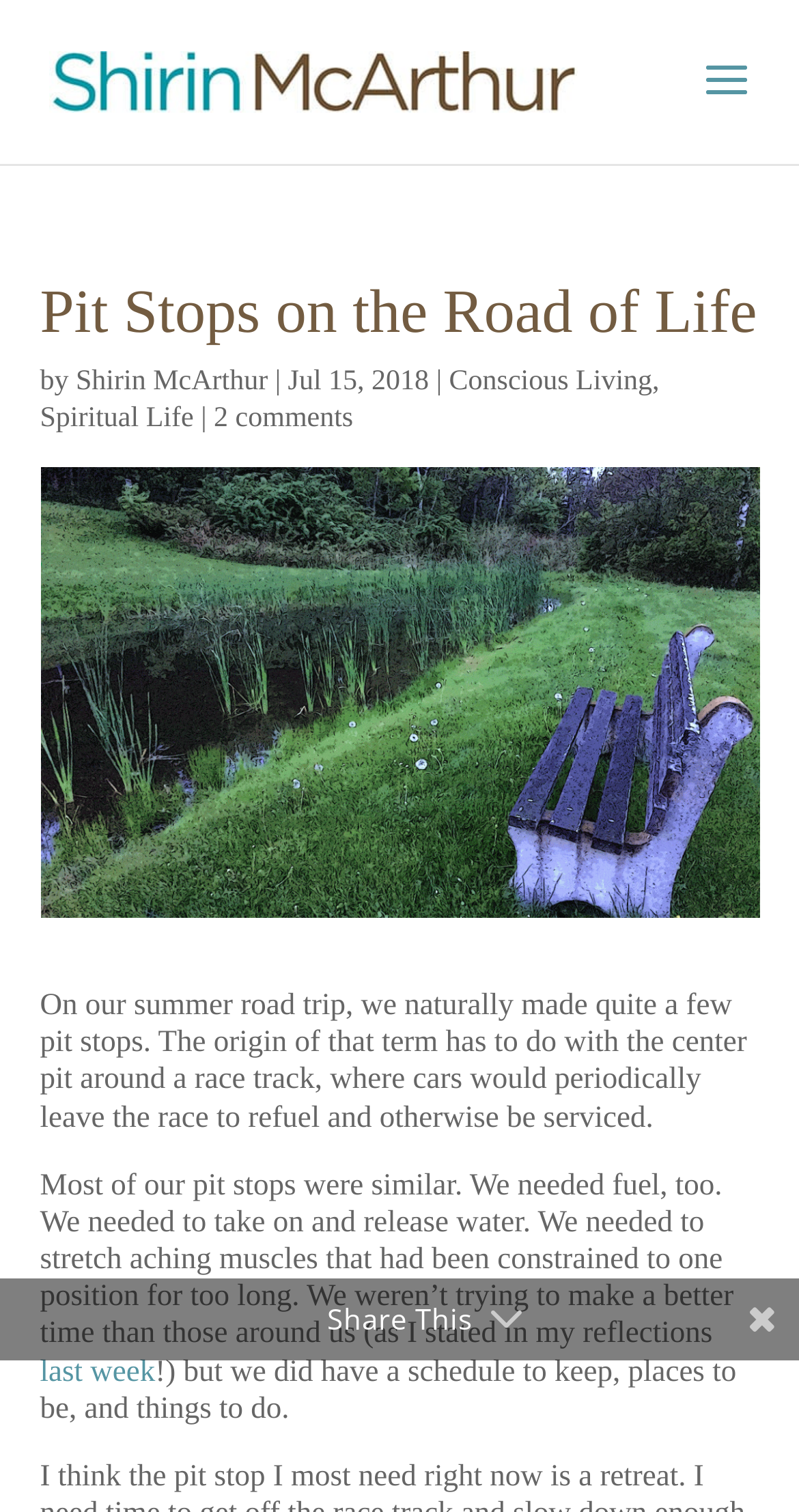What is the category of the article?
Answer briefly with a single word or phrase based on the image.

Conscious Living, Spiritual Life